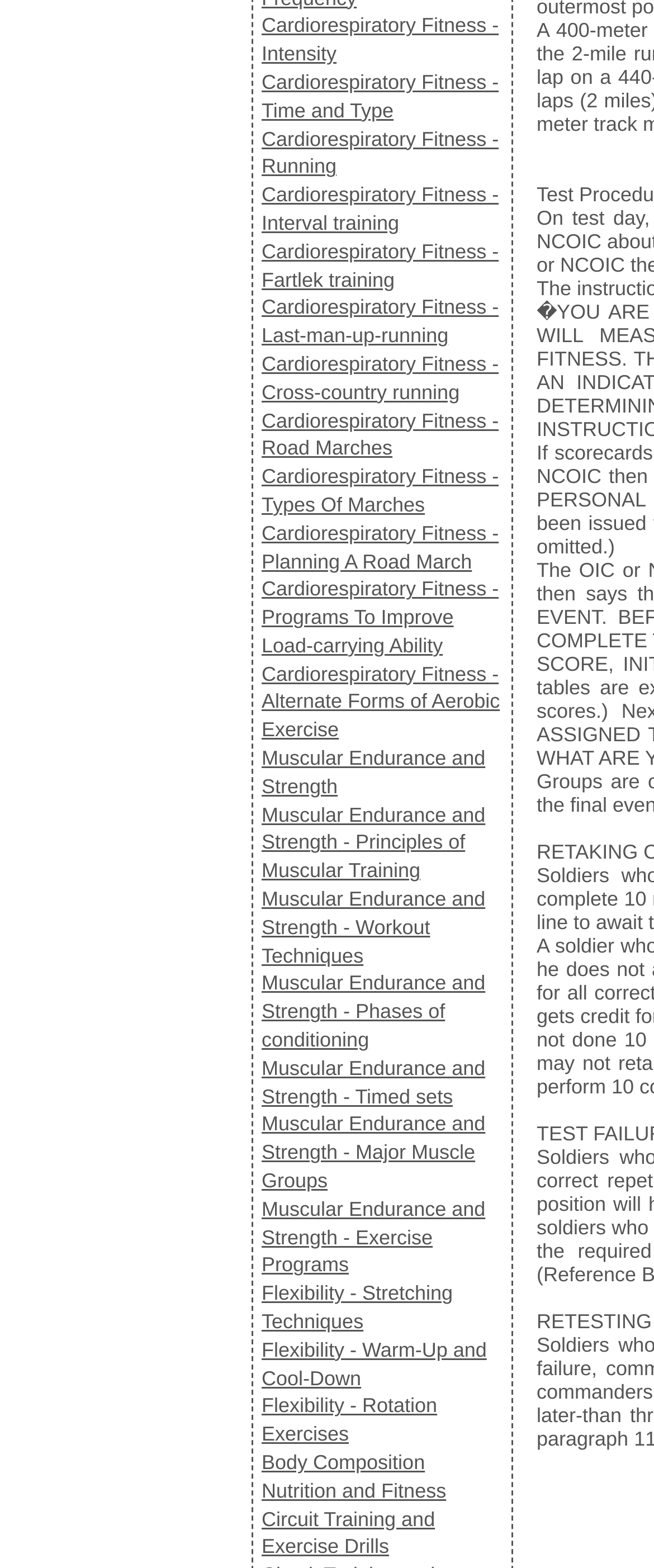Using the given element description, provide the bounding box coordinates (top-left x, top-left y, bottom-right x, bottom-right y) for the corresponding UI element in the screenshot: Circuit Training and Exercise Drills

[0.4, 0.961, 0.665, 0.994]